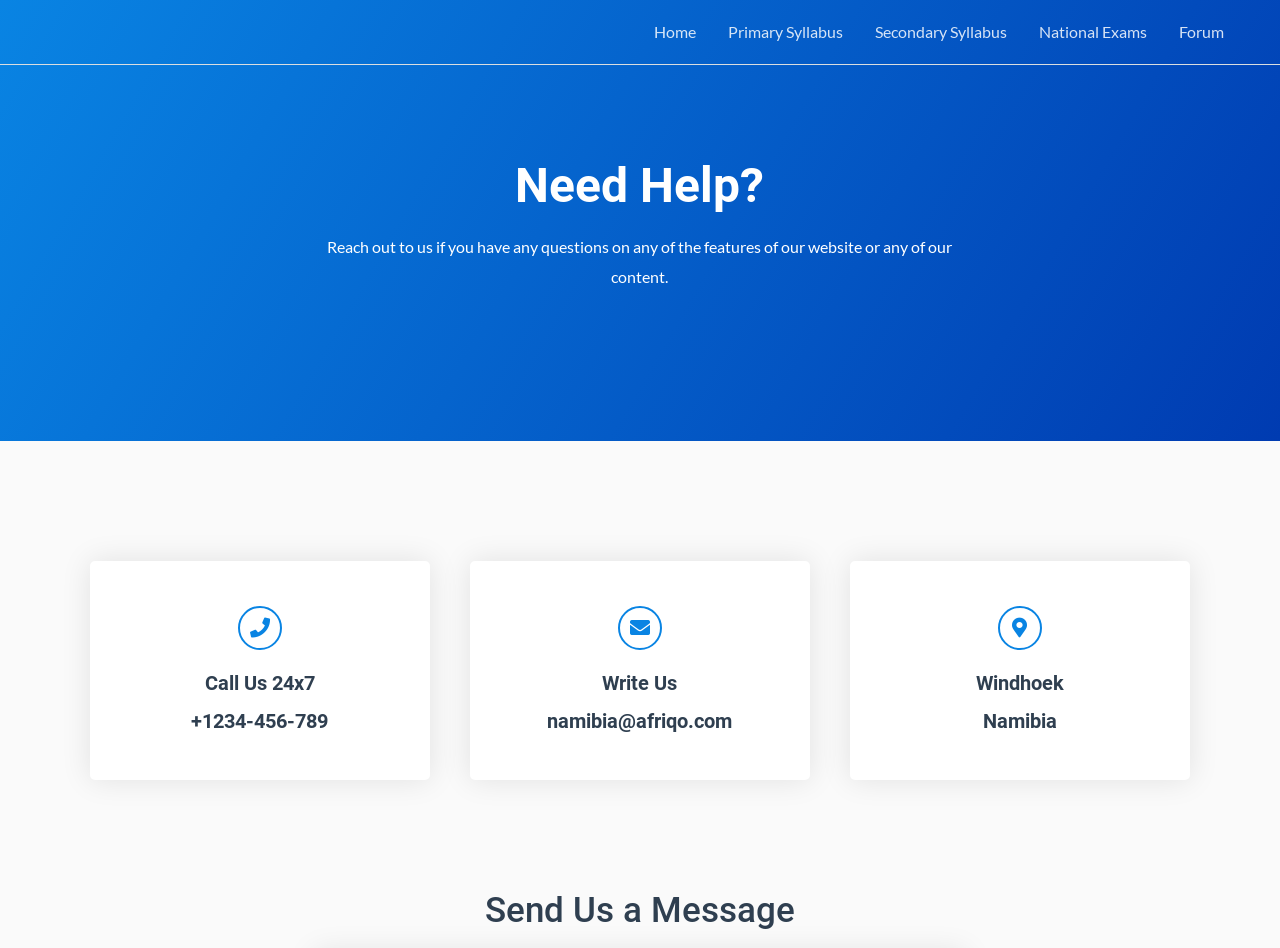Locate the UI element described as follows: "Home". Return the bounding box coordinates as four float numbers between 0 and 1 in the order [left, top, right, bottom].

[0.498, 0.0, 0.556, 0.068]